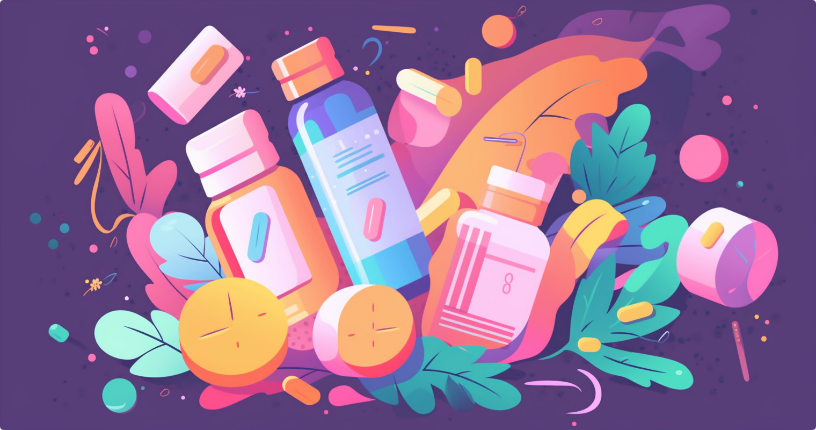Describe every detail you can see in the image.

The image features a vibrant and playful illustration of various vitamin bottles and supplements. Positioned amidst a backdrop of colorful abstract shapes and foliage, the composition includes a range of capsules and tablets, portraying a lively representation of health and nutrition. The containers are stylized, showcasing different shapes and colors, such as a pink bottle, a blue bottle with a sleek design, and a white container, all surrounded by decorative leaves and fruit motifs. This artistic depiction effectively conveys the theme of amino acids and their significance in health, aligning with the content discussing the essential building blocks of life.